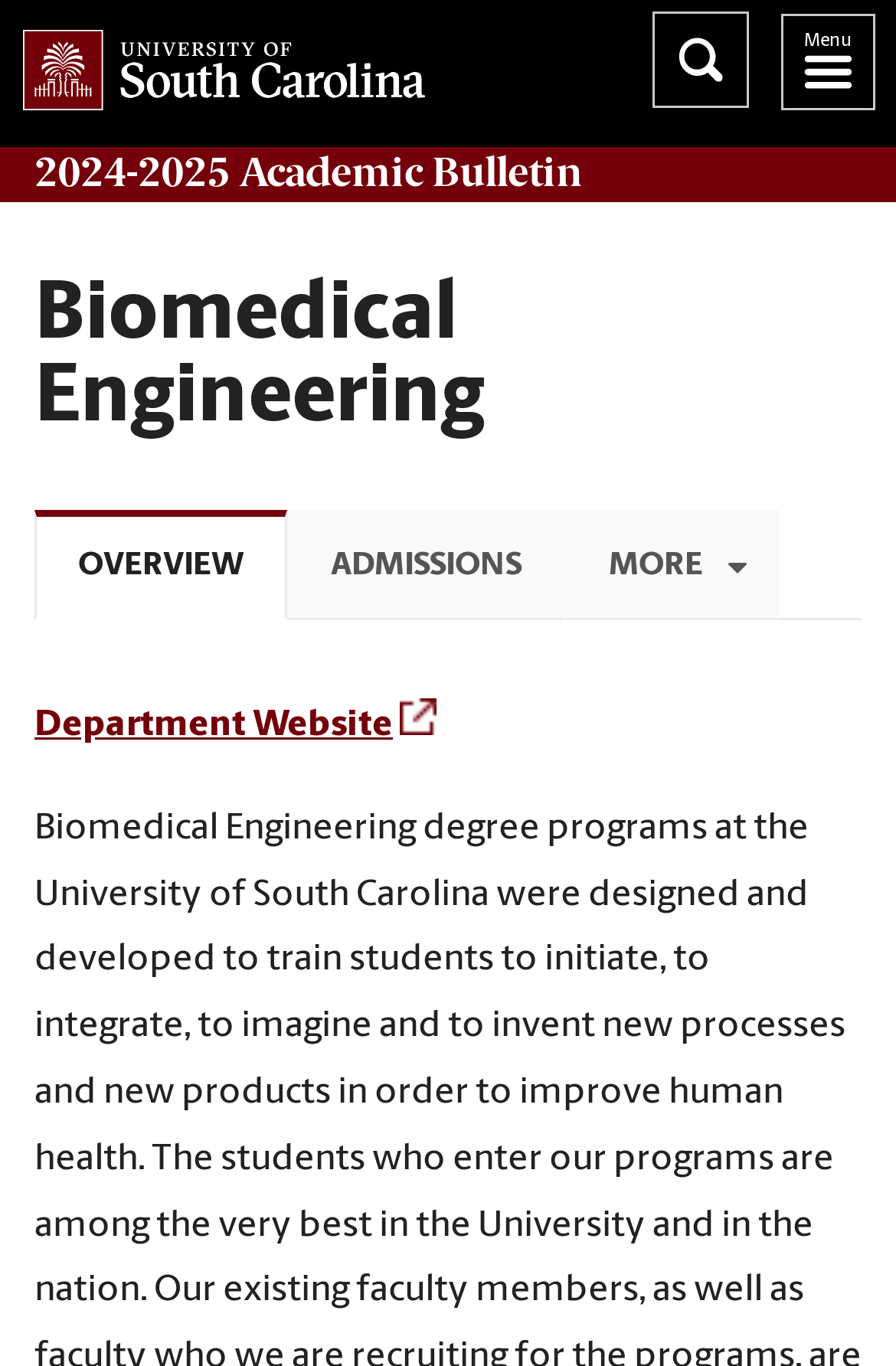Locate the bounding box coordinates of the UI element described by: "2024-2025 Academic Bulletin". Provide the coordinates as four float numbers between 0 and 1, formatted as [left, top, right, bottom].

[0.038, 0.104, 0.651, 0.148]